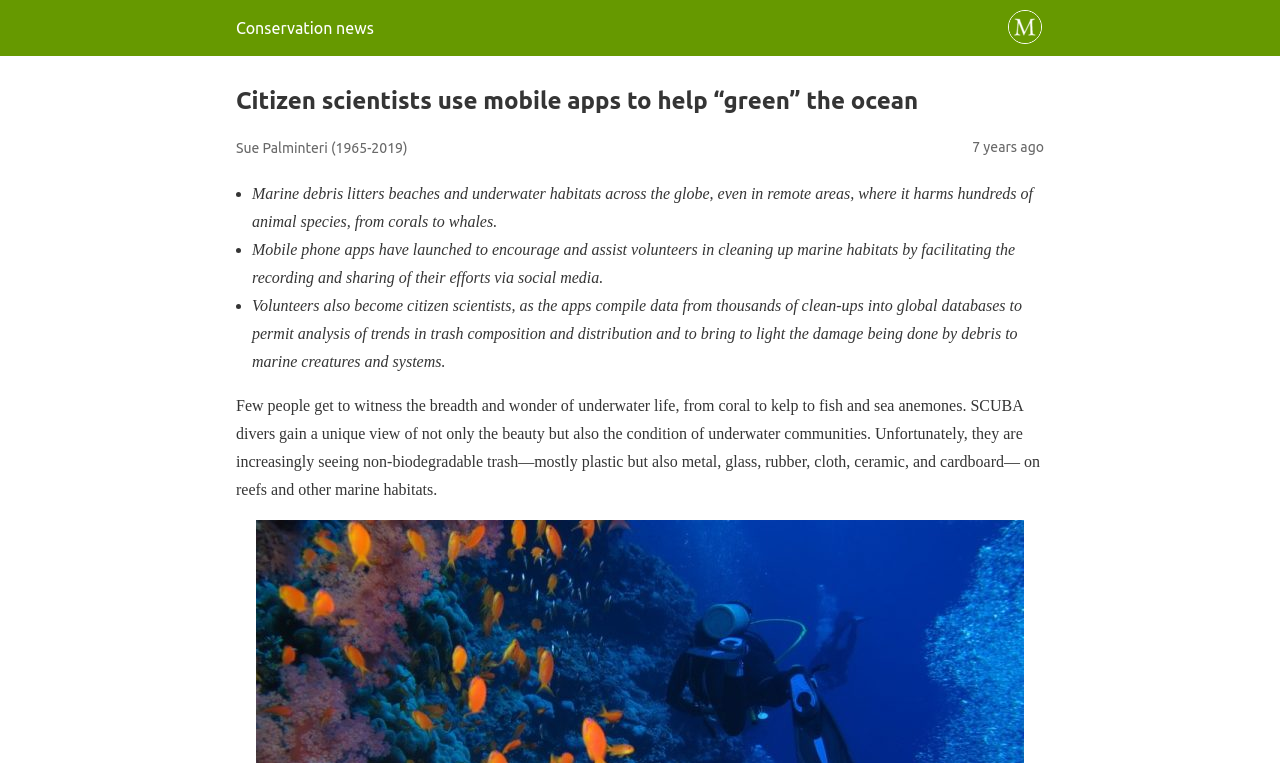Provide a comprehensive caption for the webpage.

The webpage is about citizen scientists using mobile apps to help "green" the ocean. At the top left, there is a site icon with a link to "Conservation news". Next to it, there is a header with the title "Citizen scientists use mobile apps to help “green” the ocean". Below the title, there is a mention of "Sue Palminteri (1965-2019)" and a timestamp "7 years ago".

The main content of the webpage is divided into four sections, each marked with a bullet point. The first section describes the problem of marine debris littering beaches and underwater habitats, harming hundreds of animal species. The second section explains how mobile phone apps are being used to encourage and assist volunteers in cleaning up marine habitats. The third section highlights how volunteers become citizen scientists, with the apps compiling data from thousands of clean-ups into global databases to analyze trends in trash composition and distribution. The fourth section is a descriptive passage about the beauty and condition of underwater communities, with SCUBA divers witnessing non-biodegradable trash on reefs and other marine habitats.

There are no images on the page apart from the site icon. The overall structure of the webpage is organized, with clear headings and concise text.